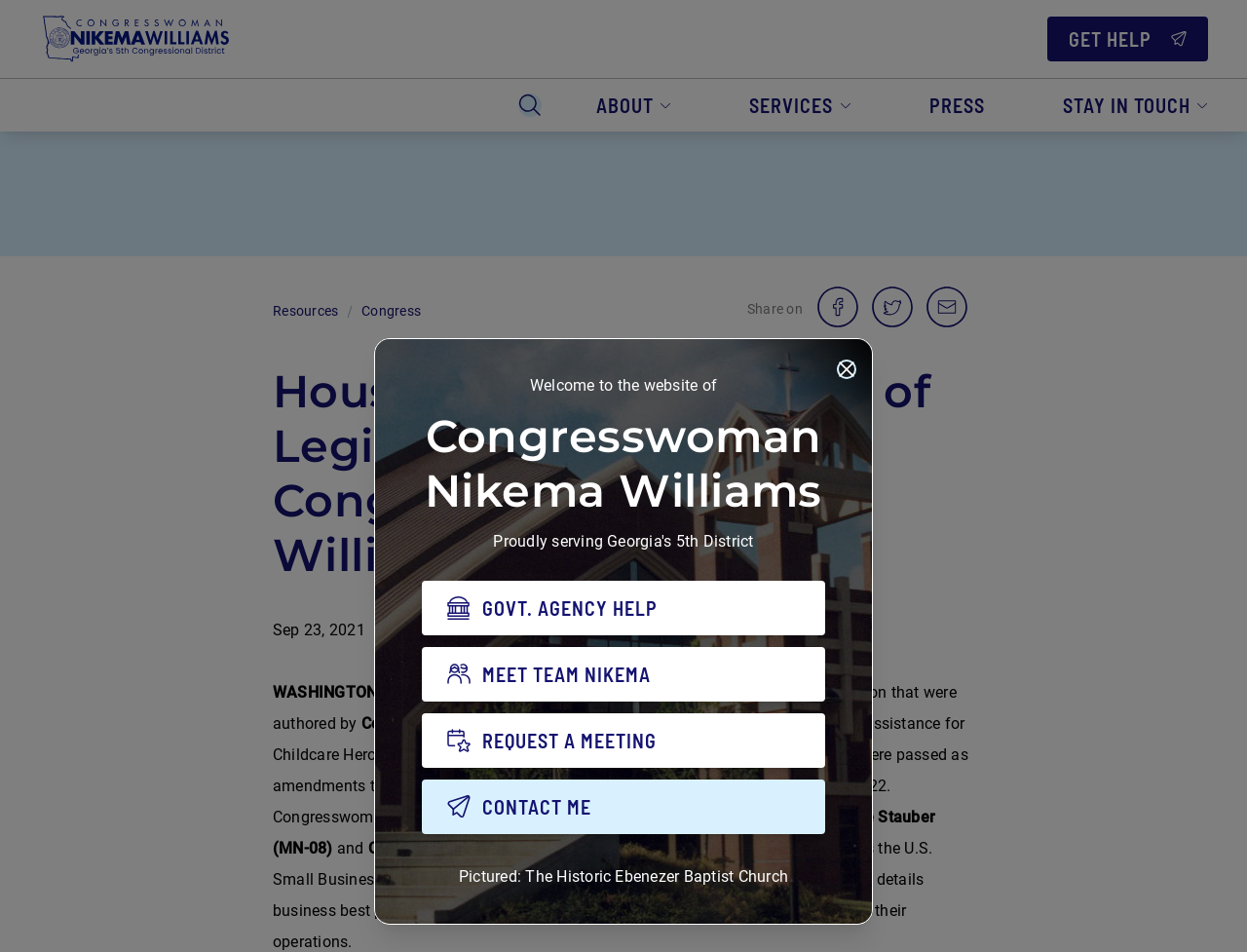Please provide a one-word or short phrase answer to the question:
What is the topic of the latest article?

Legislation passed by Congresswoman Nikema Williams